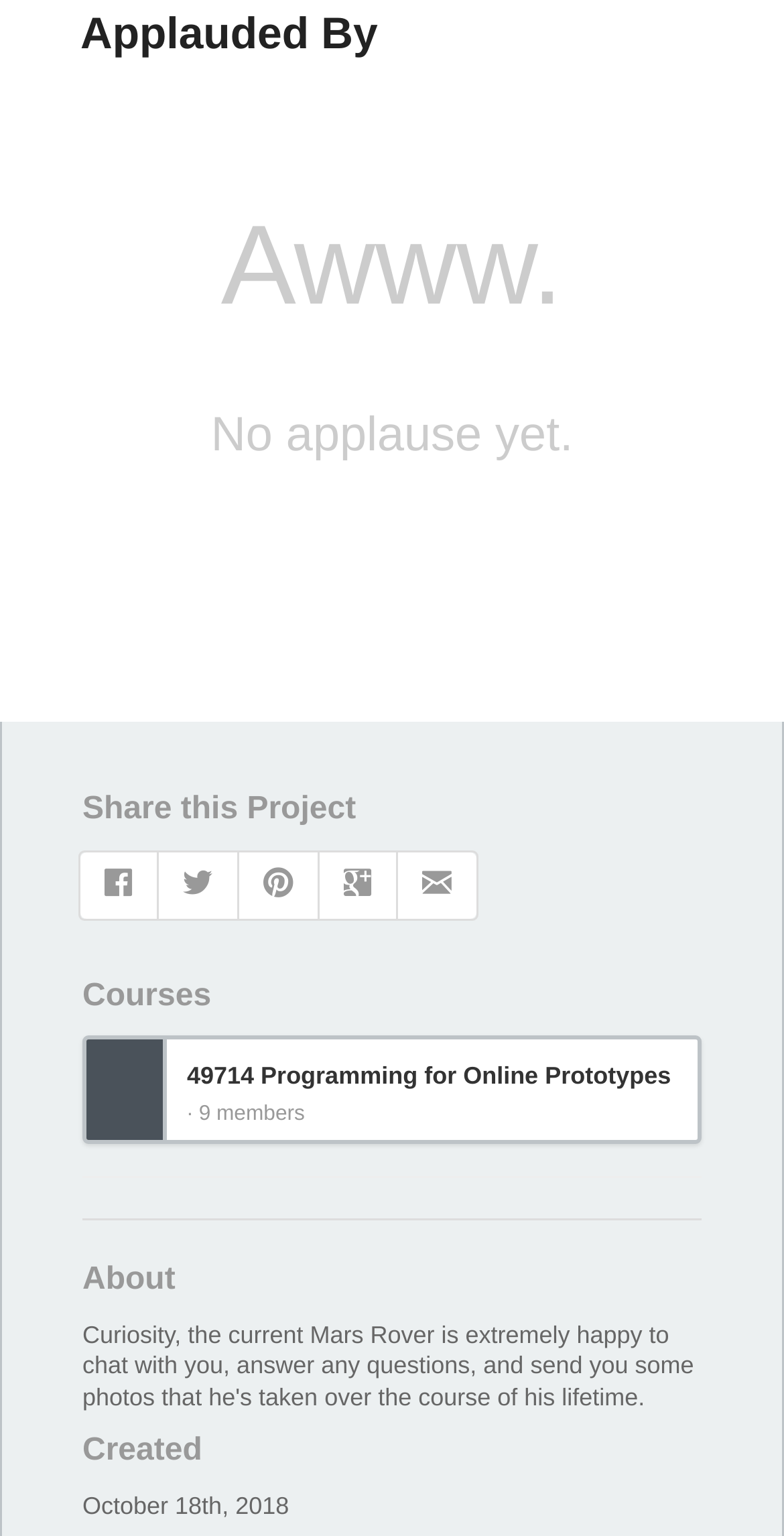Identify the bounding box for the UI element that is described as follows: "Google +".

[0.405, 0.555, 0.505, 0.598]